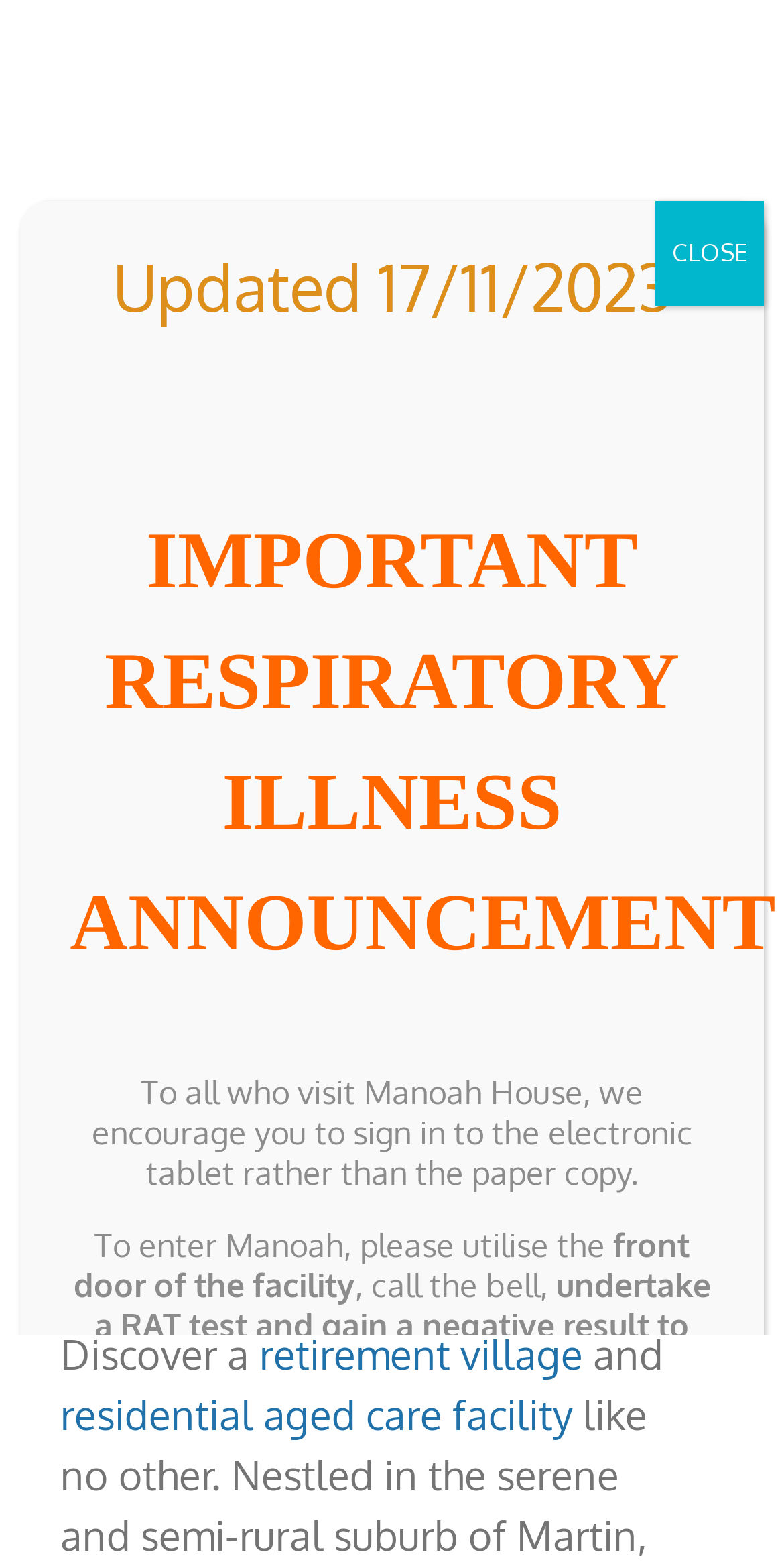Locate the bounding box coordinates of the UI element described by: "retirement village". Provide the coordinates as four float numbers between 0 and 1, formatted as [left, top, right, bottom].

[0.331, 0.847, 0.744, 0.88]